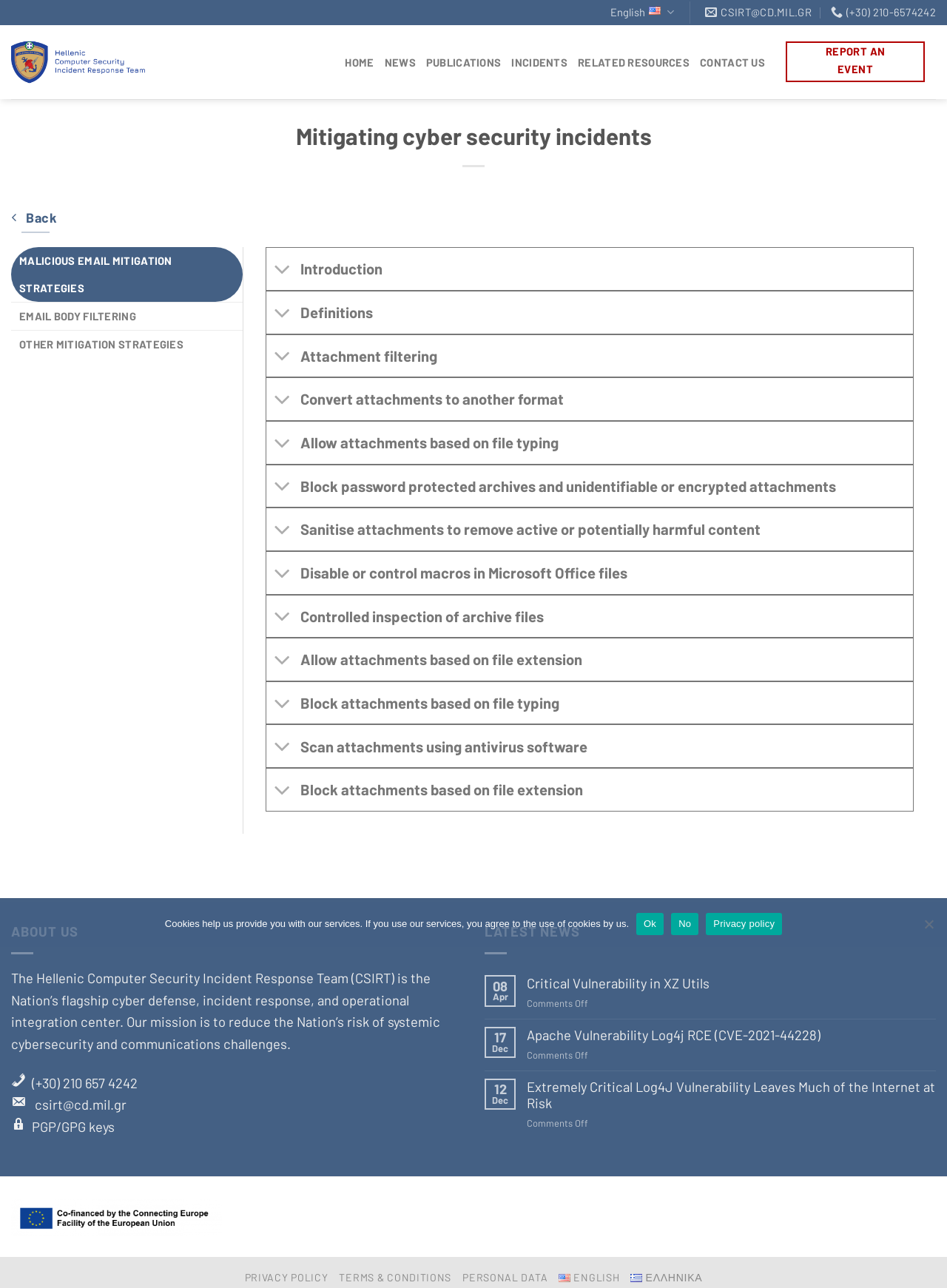What is the headline of the webpage?

Mitigating cyber security incidents